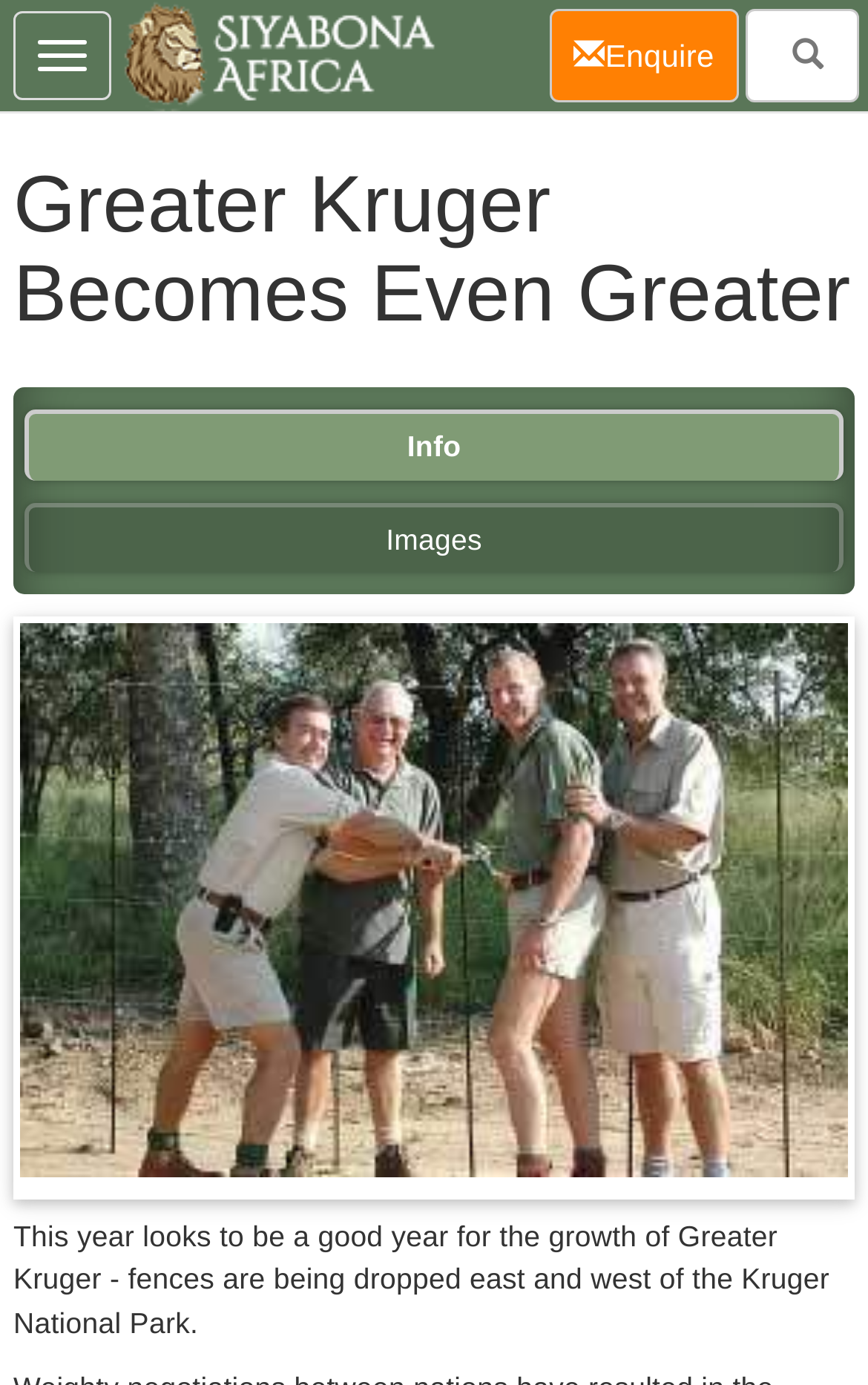Provide a short answer using a single word or phrase for the following question: 
What is the purpose of the button at the top left?

Toggle navigation